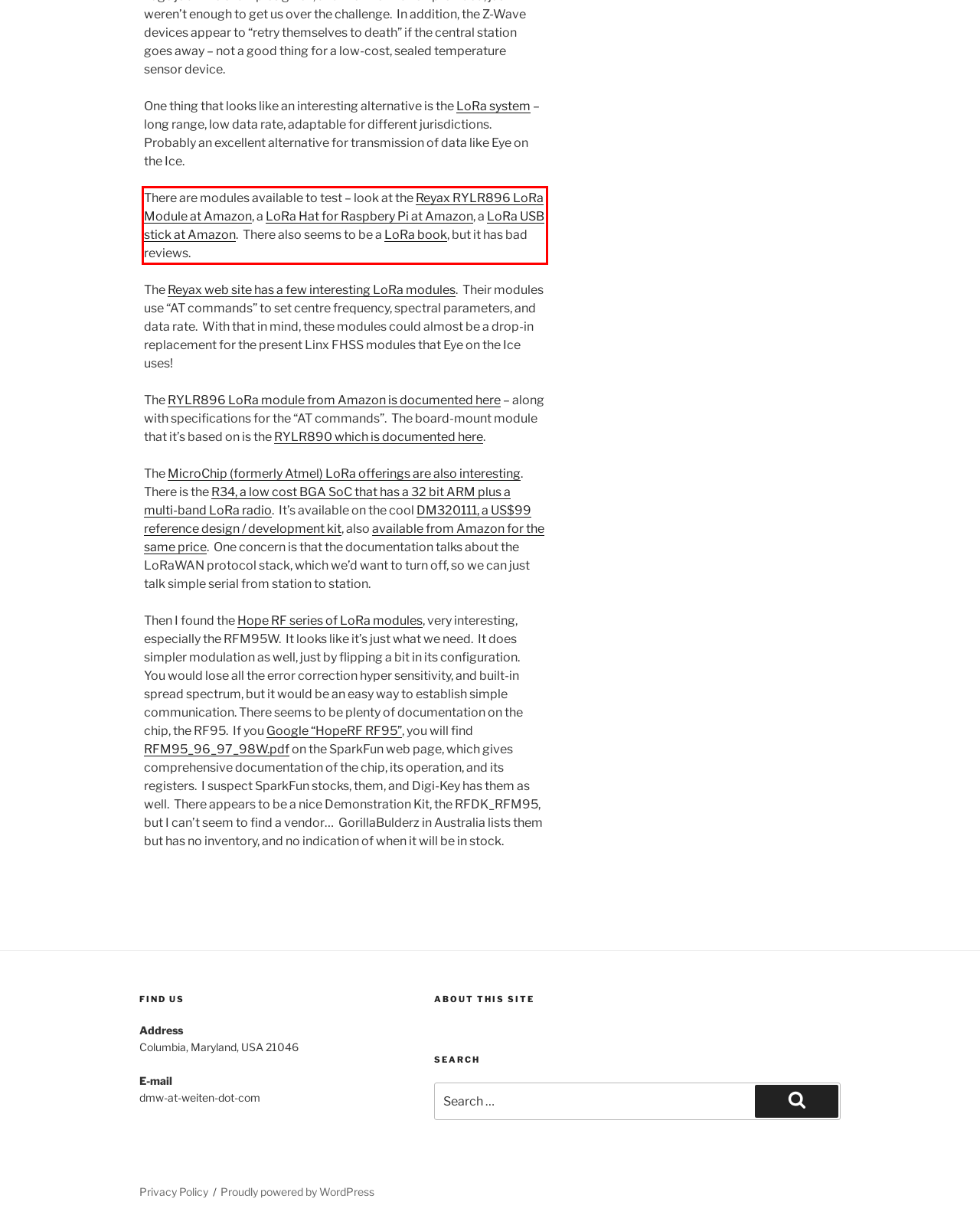Analyze the screenshot of the webpage that features a red bounding box and recognize the text content enclosed within this red bounding box.

There are modules available to test – look at the Reyax RYLR896 LoRa Module at Amazon, a LoRa Hat for Raspbery Pi at Amazon, a LoRa USB stick at Amazon. There also seems to be a LoRa book, but it has bad reviews.